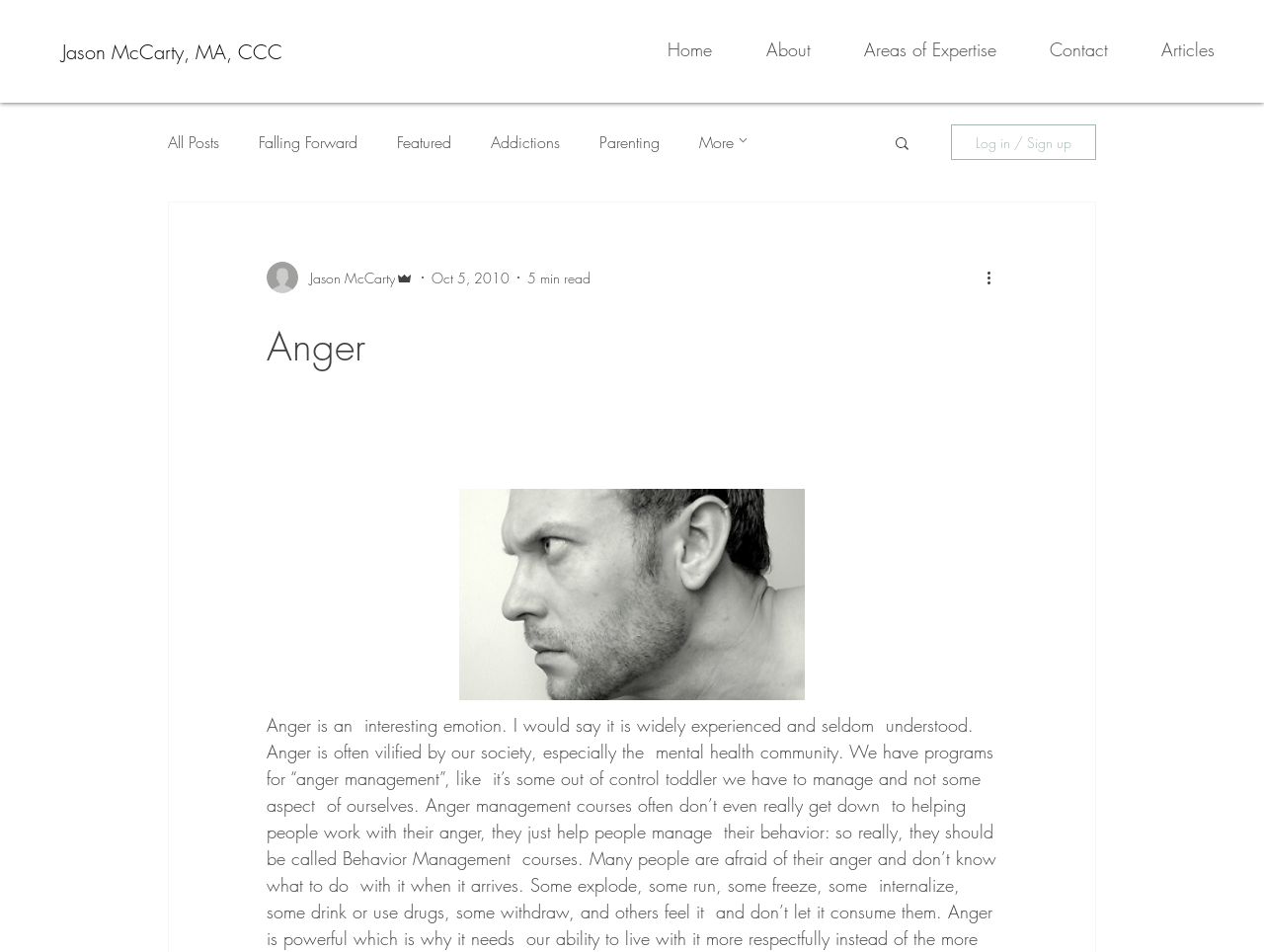Please give a one-word or short phrase response to the following question: 
How many categories are there in the blog section?

6